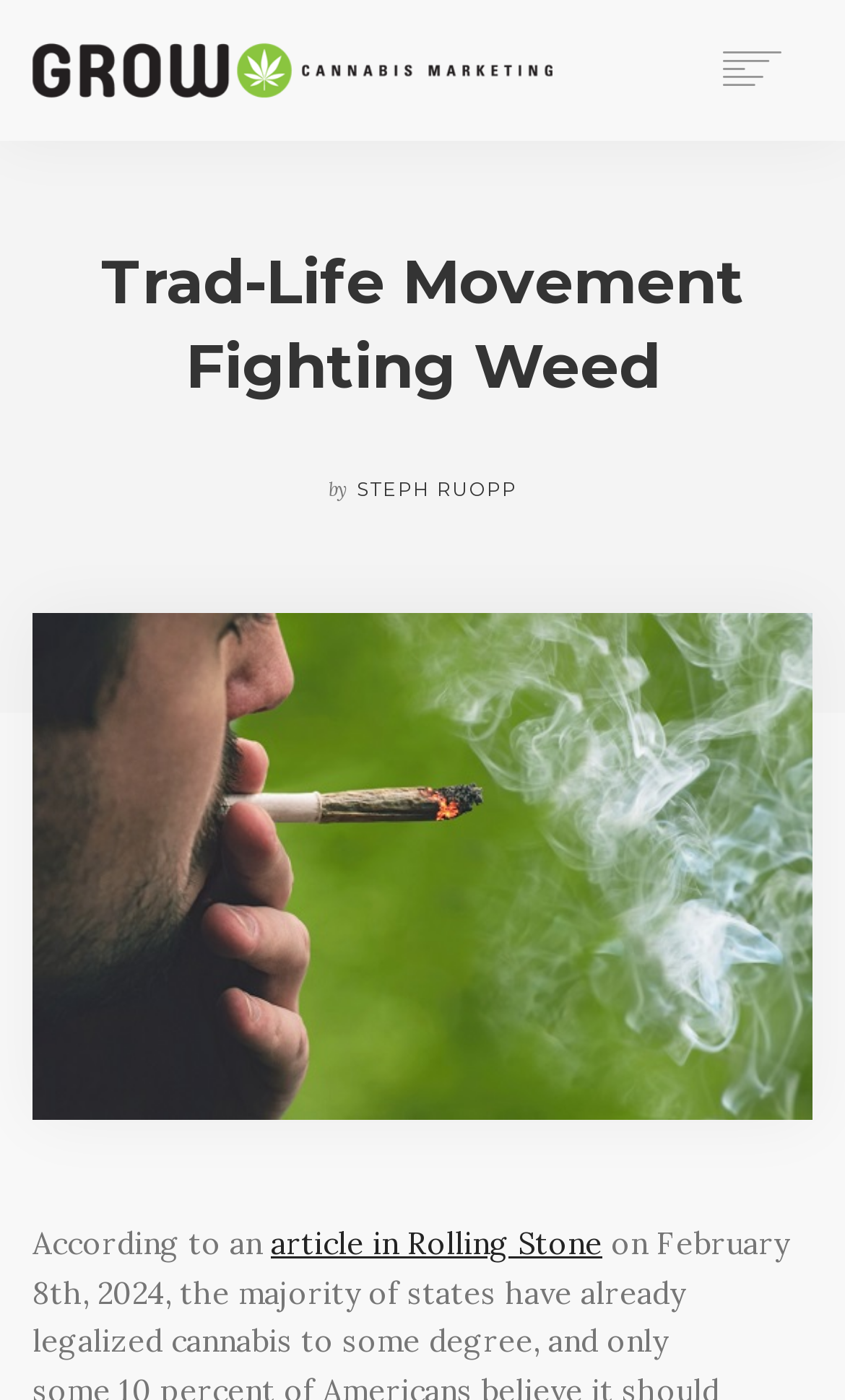Please determine the bounding box of the UI element that matches this description: Home. The coordinates should be given as (top-left x, top-left y, bottom-right x, bottom-right y), with all values between 0 and 1.

None